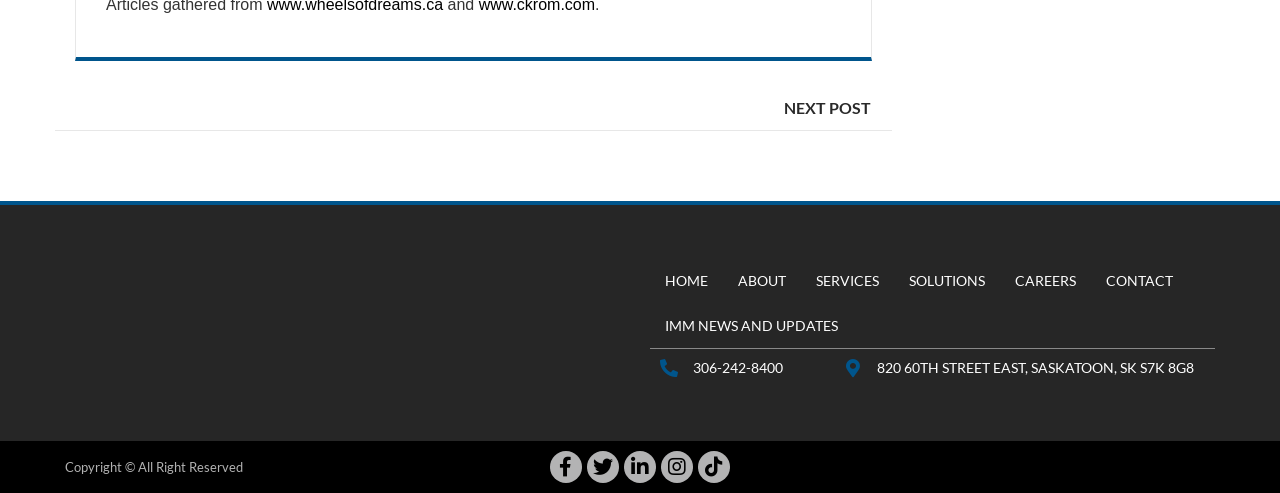Answer briefly with one word or phrase:
What is the navigation menu item after 'HOME'?

ABOUT